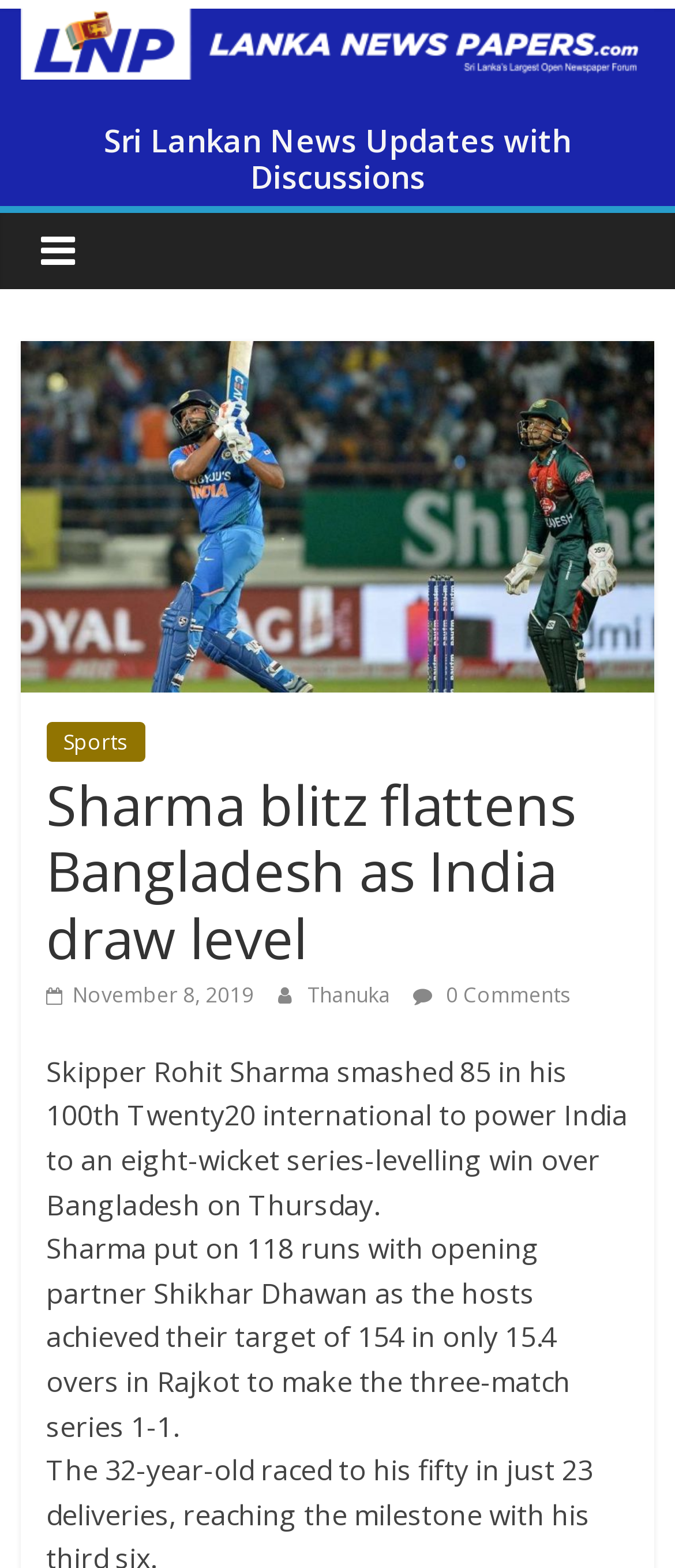What is the date of the article?
Please use the image to provide a one-word or short phrase answer.

November 8, 2019